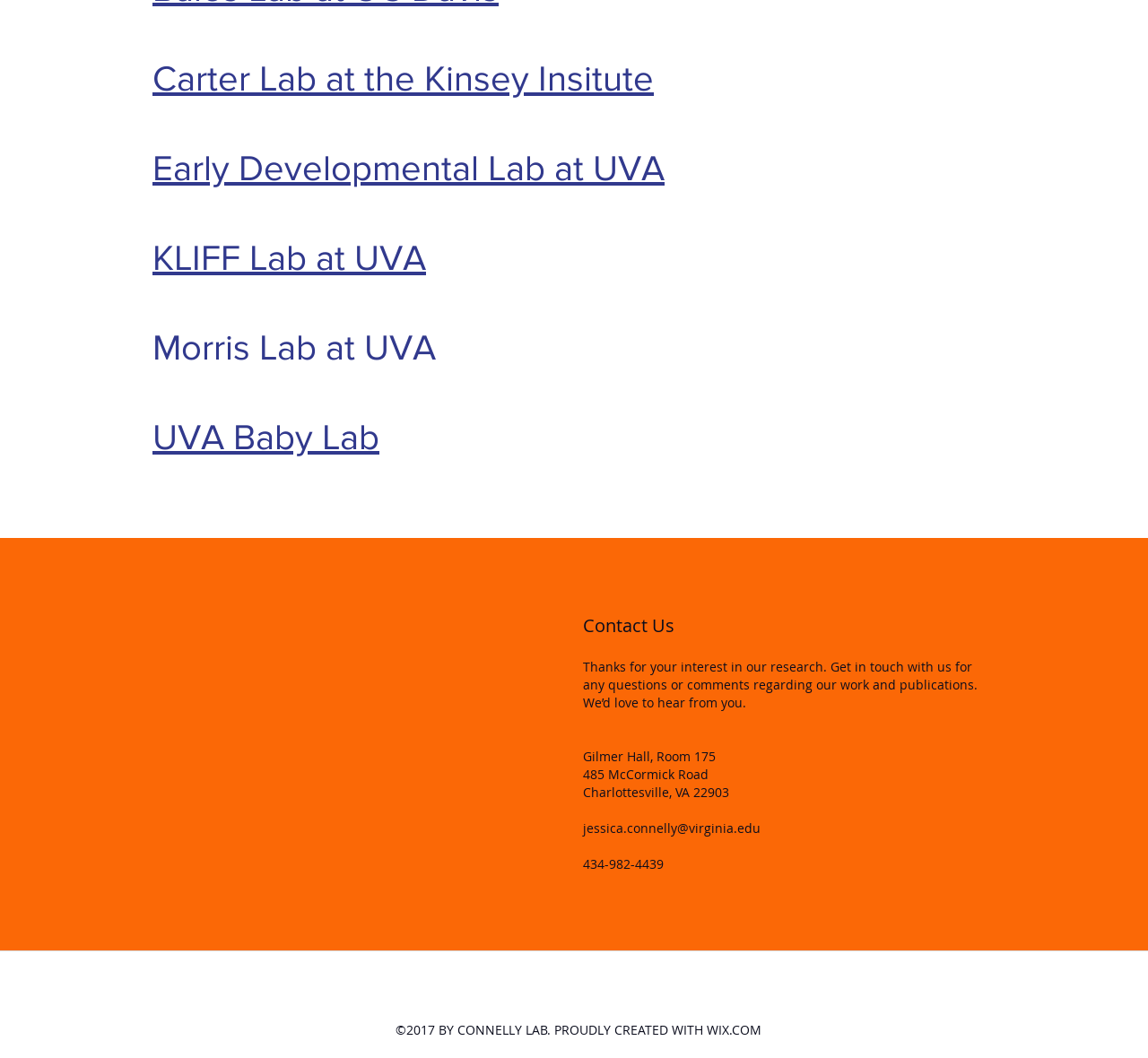Using the provided description: "Early Developmental Lab at UVA", find the bounding box coordinates of the corresponding UI element. The output should be four float numbers between 0 and 1, in the format [left, top, right, bottom].

[0.133, 0.14, 0.579, 0.177]